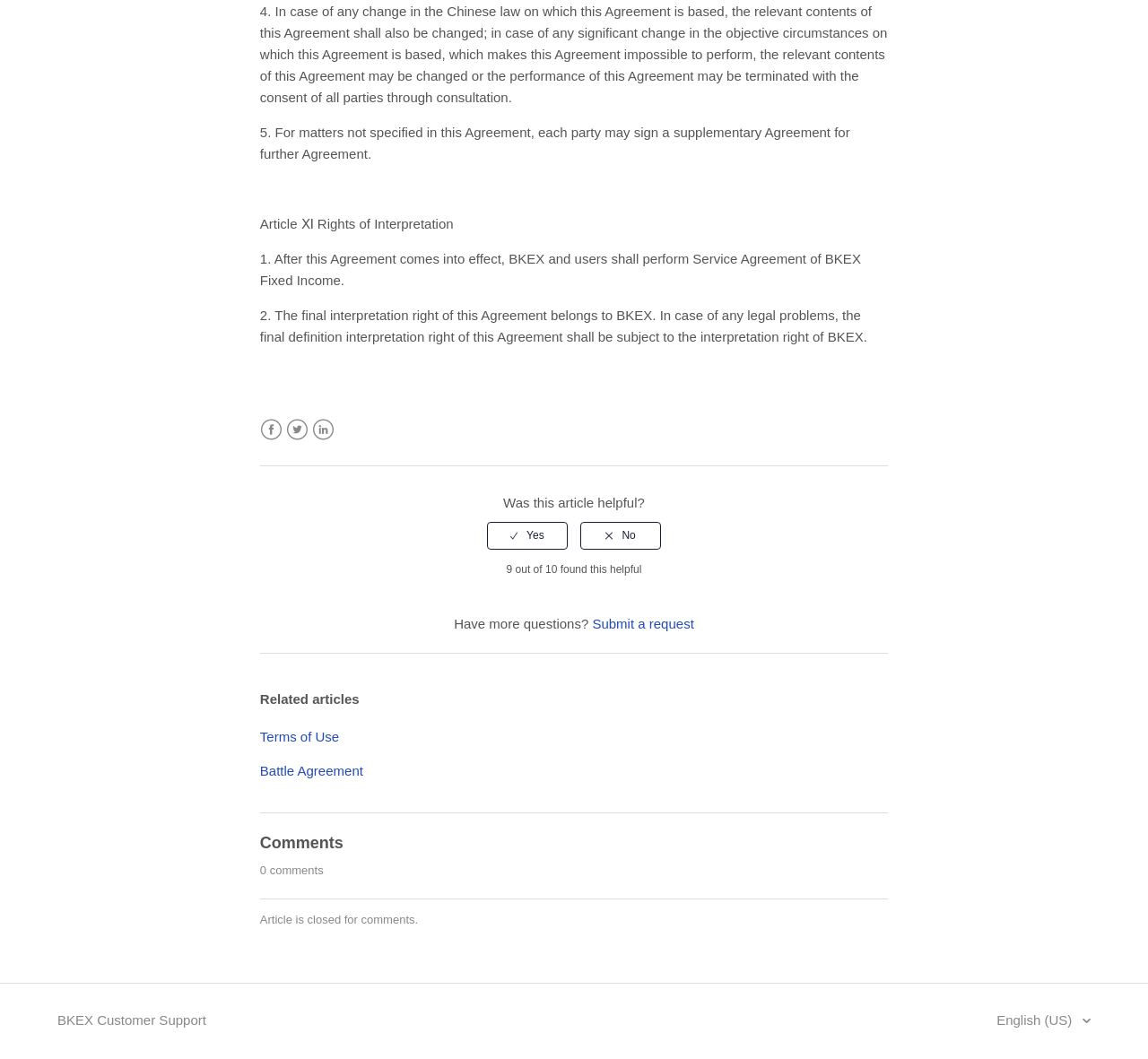How many comments are there on this article?
Please use the image to provide a one-word or short phrase answer.

0